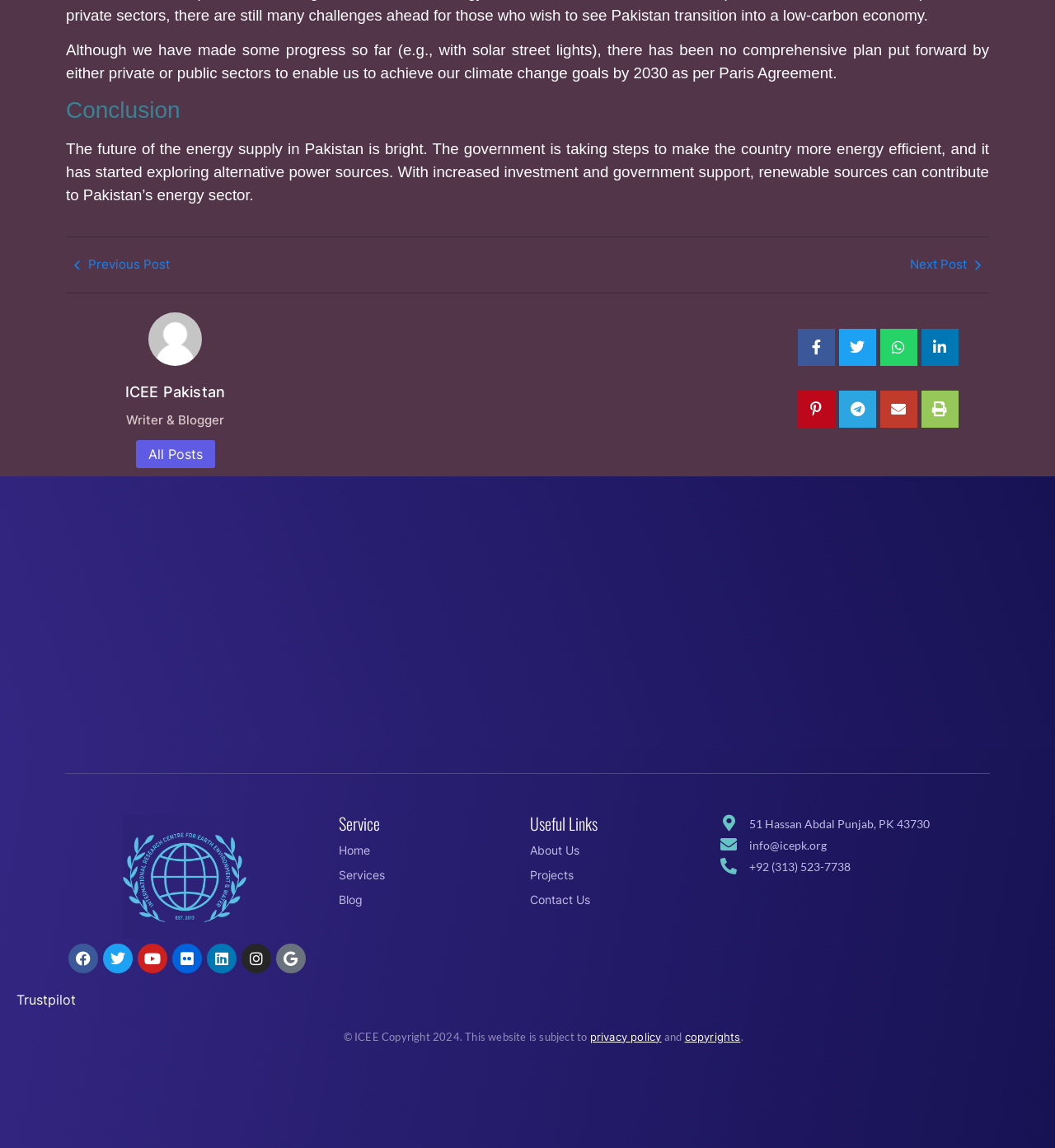Find the bounding box coordinates for the HTML element specified by: "Writer & Blogger".

[0.12, 0.359, 0.212, 0.373]